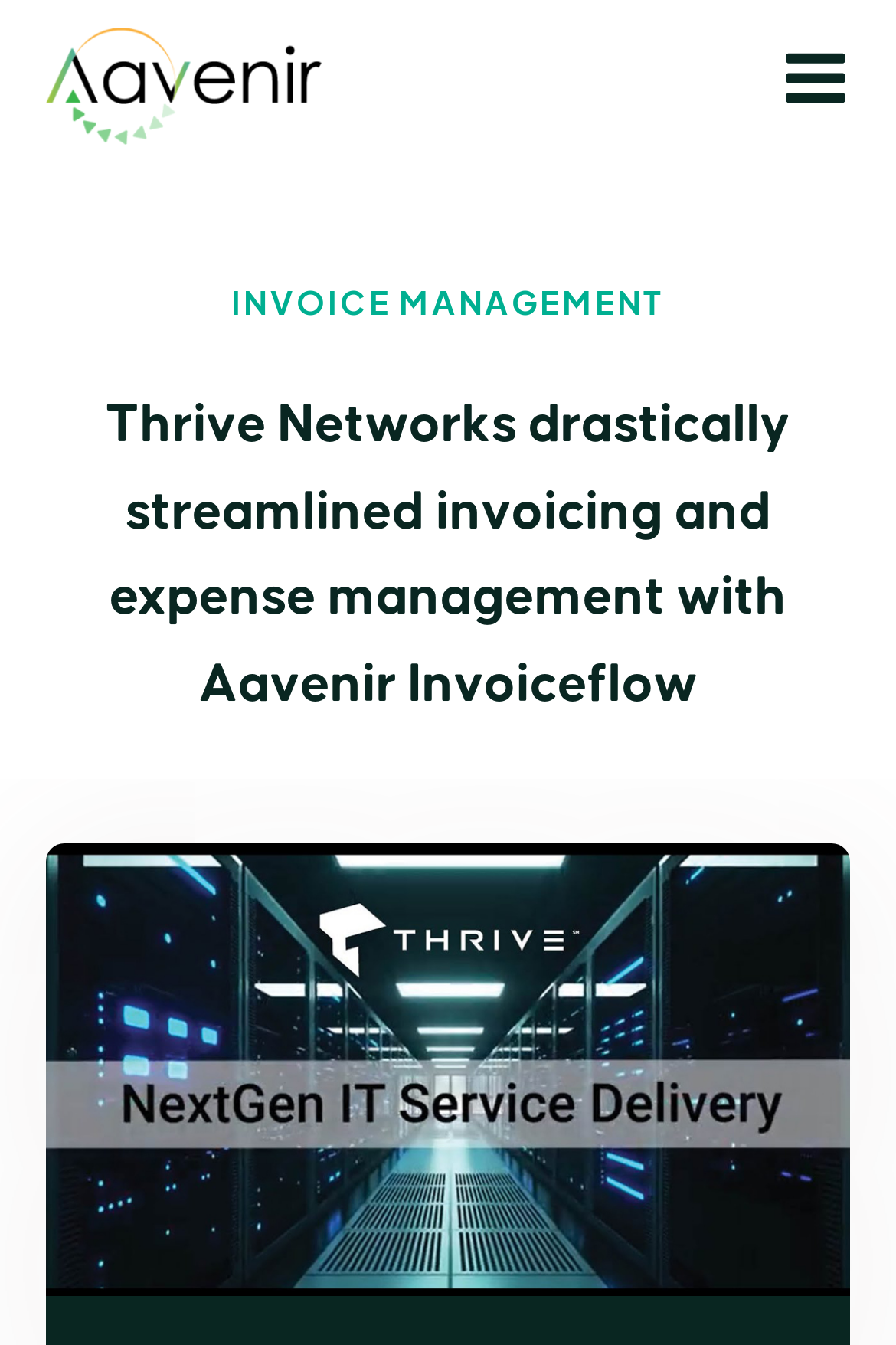Could you highlight the region that needs to be clicked to execute the instruction: "Explore the 'Solutions' section"?

[0.09, 0.094, 0.91, 0.161]